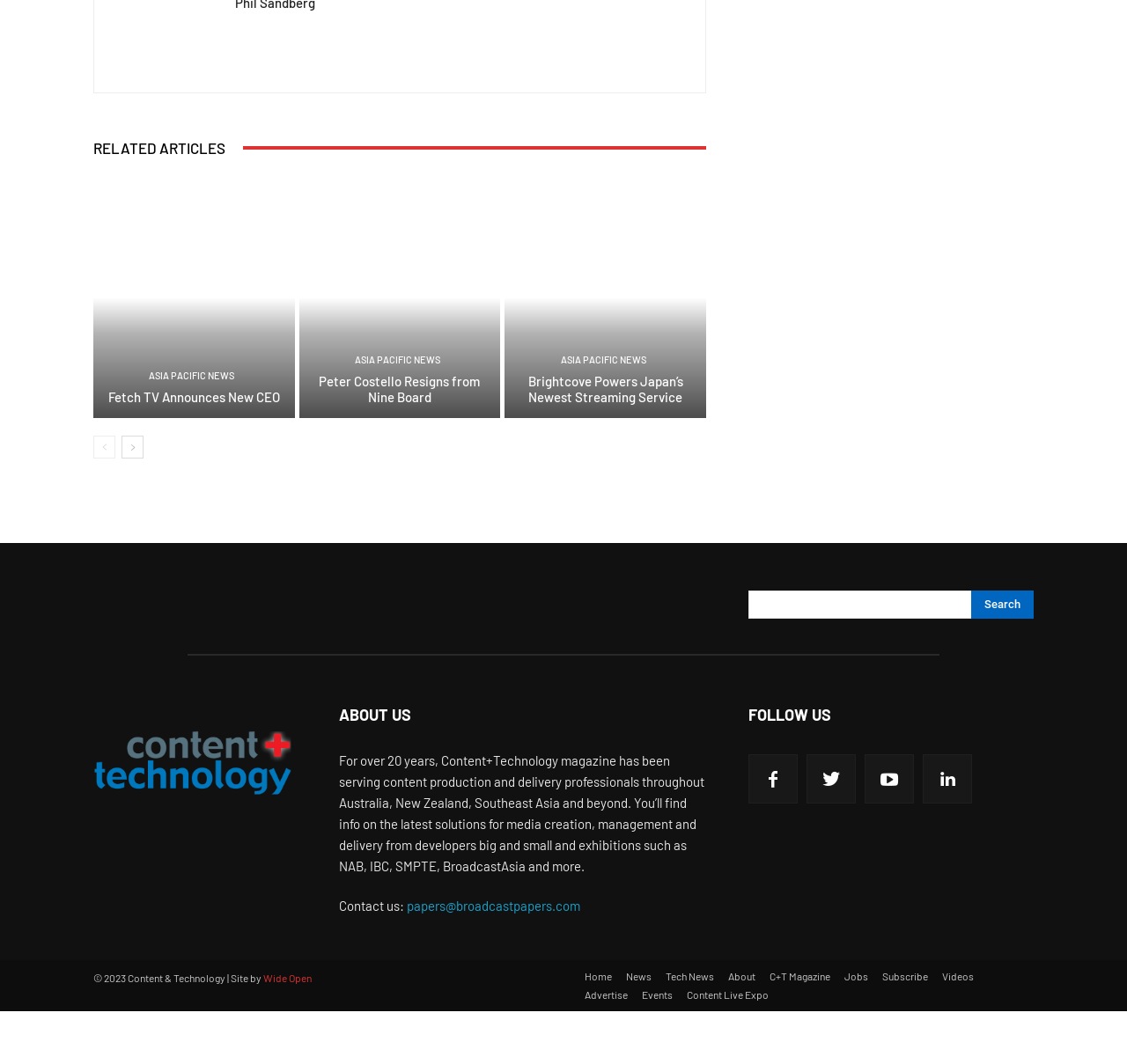Find the bounding box coordinates of the clickable area required to complete the following action: "Follow on Facebook".

[0.664, 0.709, 0.708, 0.755]